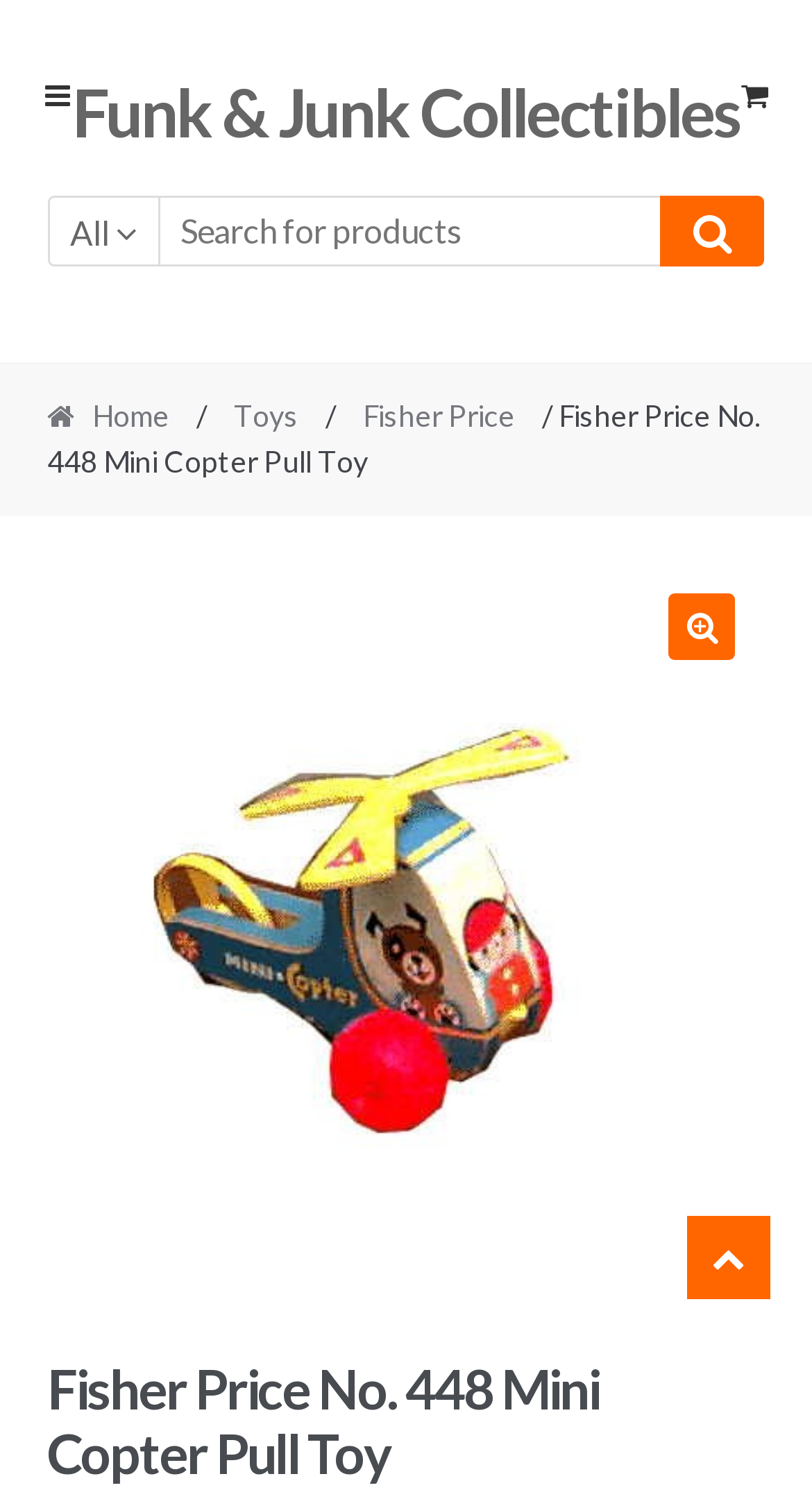Locate the bounding box coordinates of the region to be clicked to comply with the following instruction: "Go to Funk & Junk Collectibles". The coordinates must be four float numbers between 0 and 1, in the form [left, top, right, bottom].

[0.088, 0.048, 0.912, 0.103]